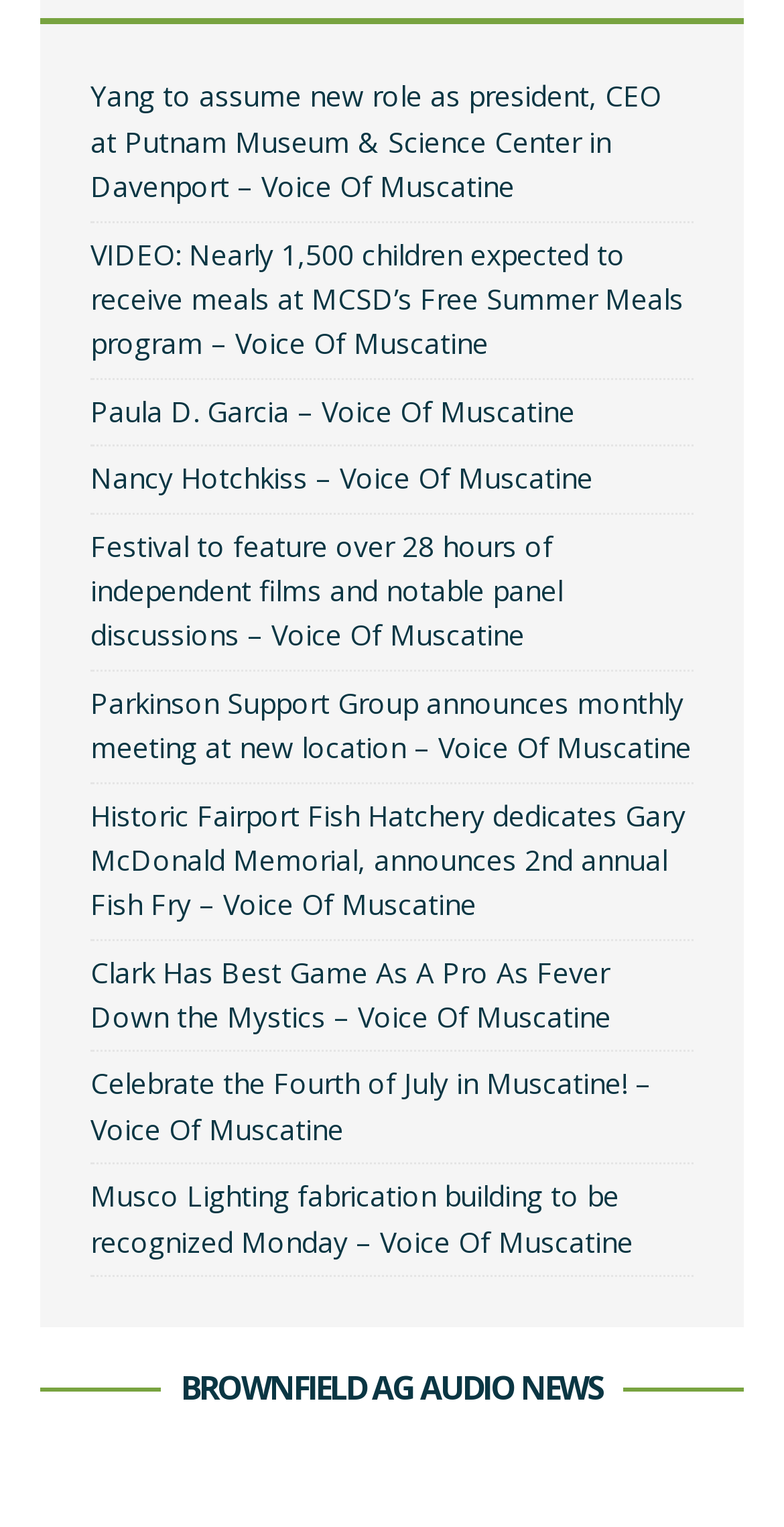How many children are expected to receive meals at MCSD's Free Summer Meals program?
Provide an in-depth answer to the question, covering all aspects.

The link with the text 'VIDEO: Nearly 1,500 children expected to receive meals at MCSD’s Free Summer Meals program – Voice Of Muscatine' indicates that nearly 1,500 children are expected to receive meals at MCSD's Free Summer Meals program.